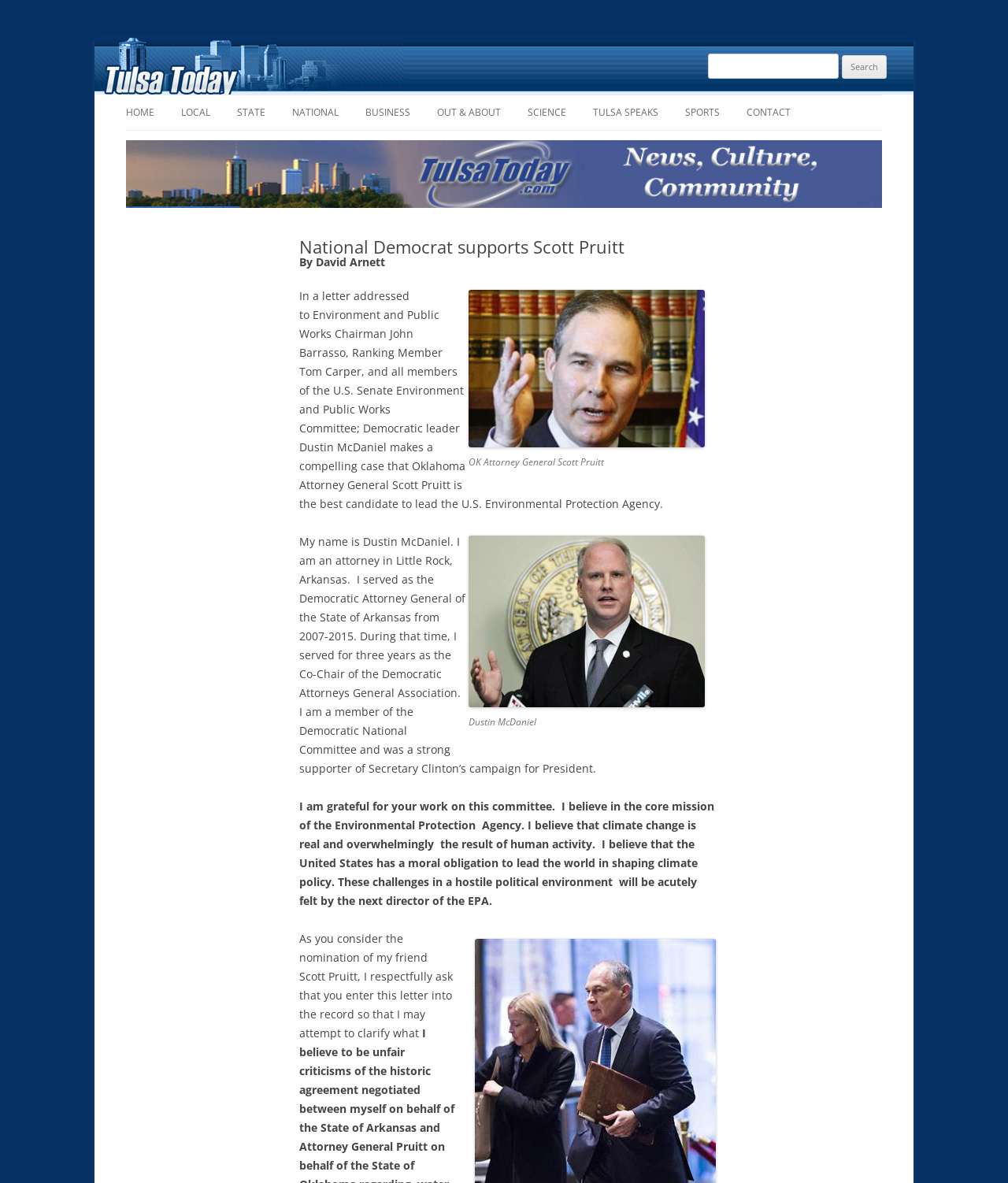What is the name of the person who wrote the letter?
Please respond to the question with a detailed and informative answer.

I read the text in the article and found that the letter was written by Dustin McDaniel, who is mentioned as the Democratic Attorney General of Arkansas.